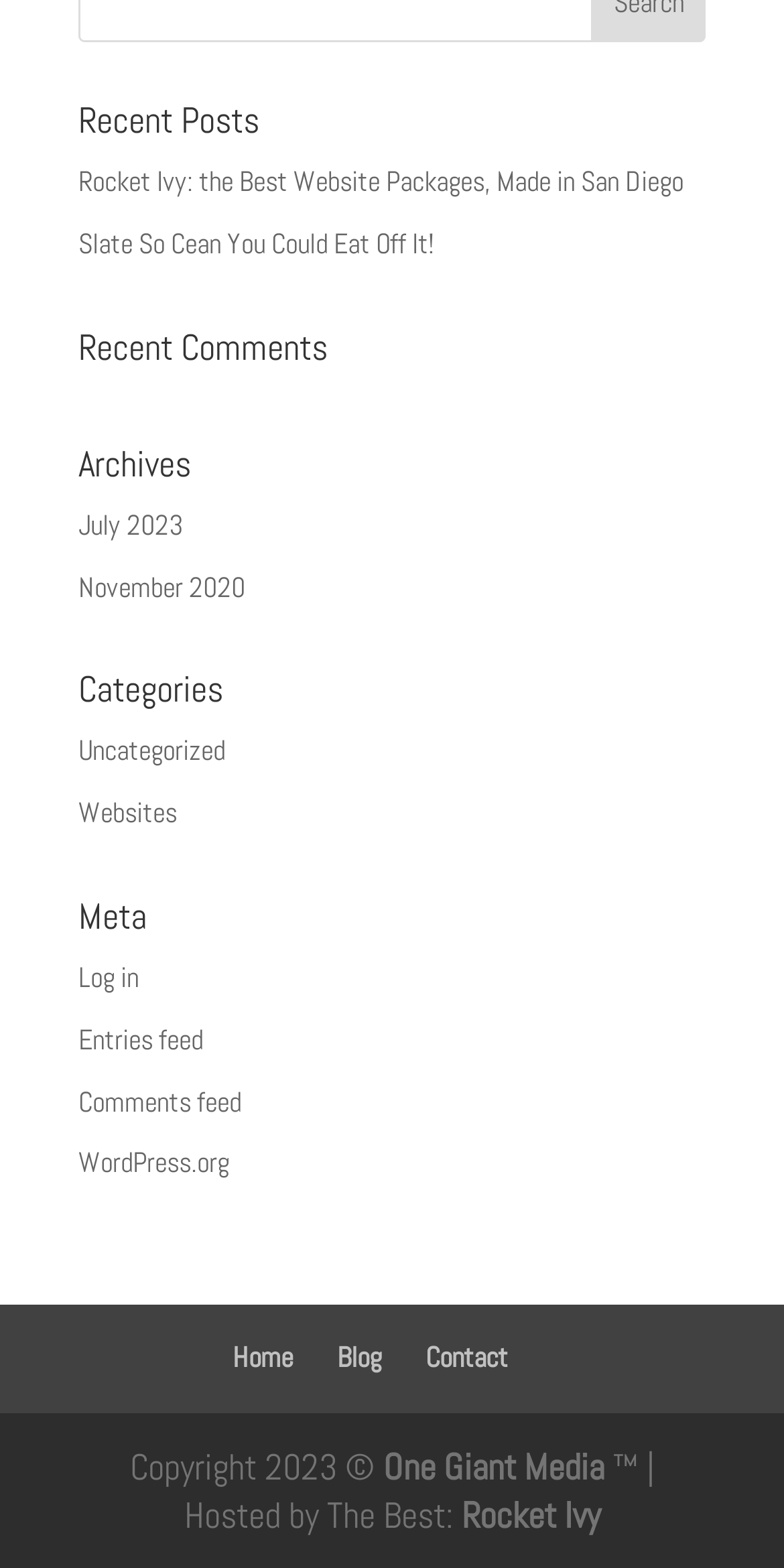Please find the bounding box coordinates in the format (top-left x, top-left y, bottom-right x, bottom-right y) for the given element description. Ensure the coordinates are floating point numbers between 0 and 1. Description: Home

[0.296, 0.854, 0.373, 0.877]